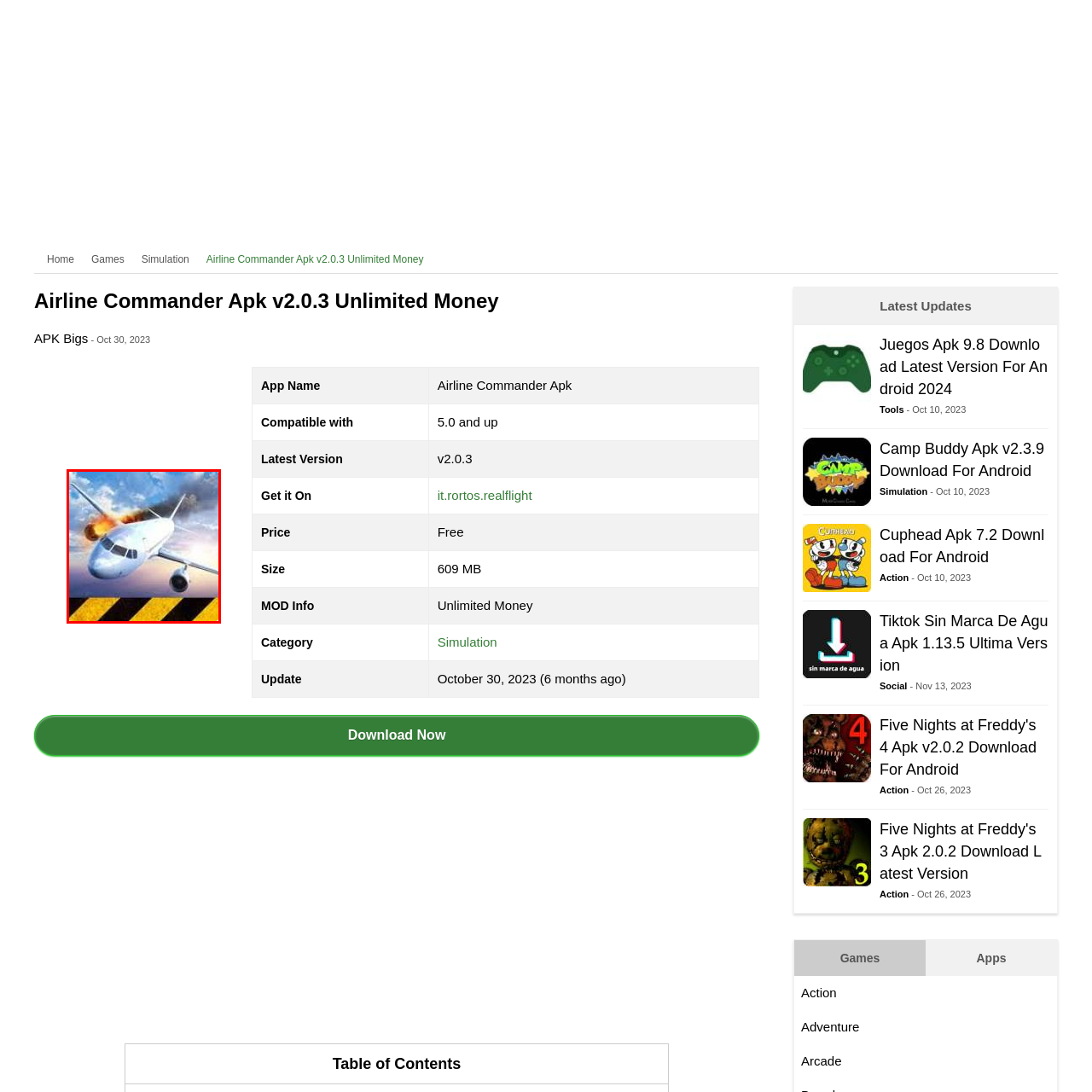Using the image highlighted in the red border, answer the following question concisely with a word or phrase:
What is the airplane surrounded by?

Billowing clouds and flames